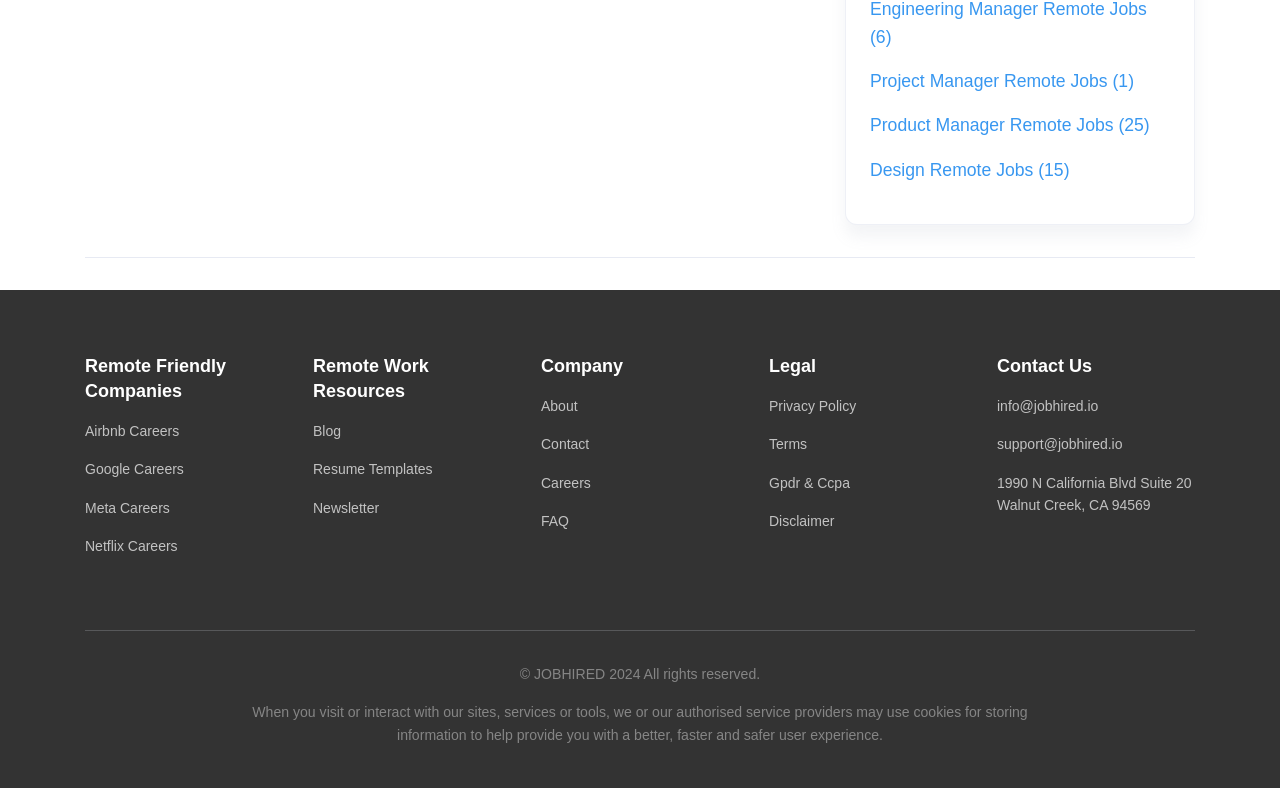Please give a short response to the question using one word or a phrase:
What companies are listed under Remote Friendly Companies?

Airbnb, Google, Meta, Netflix